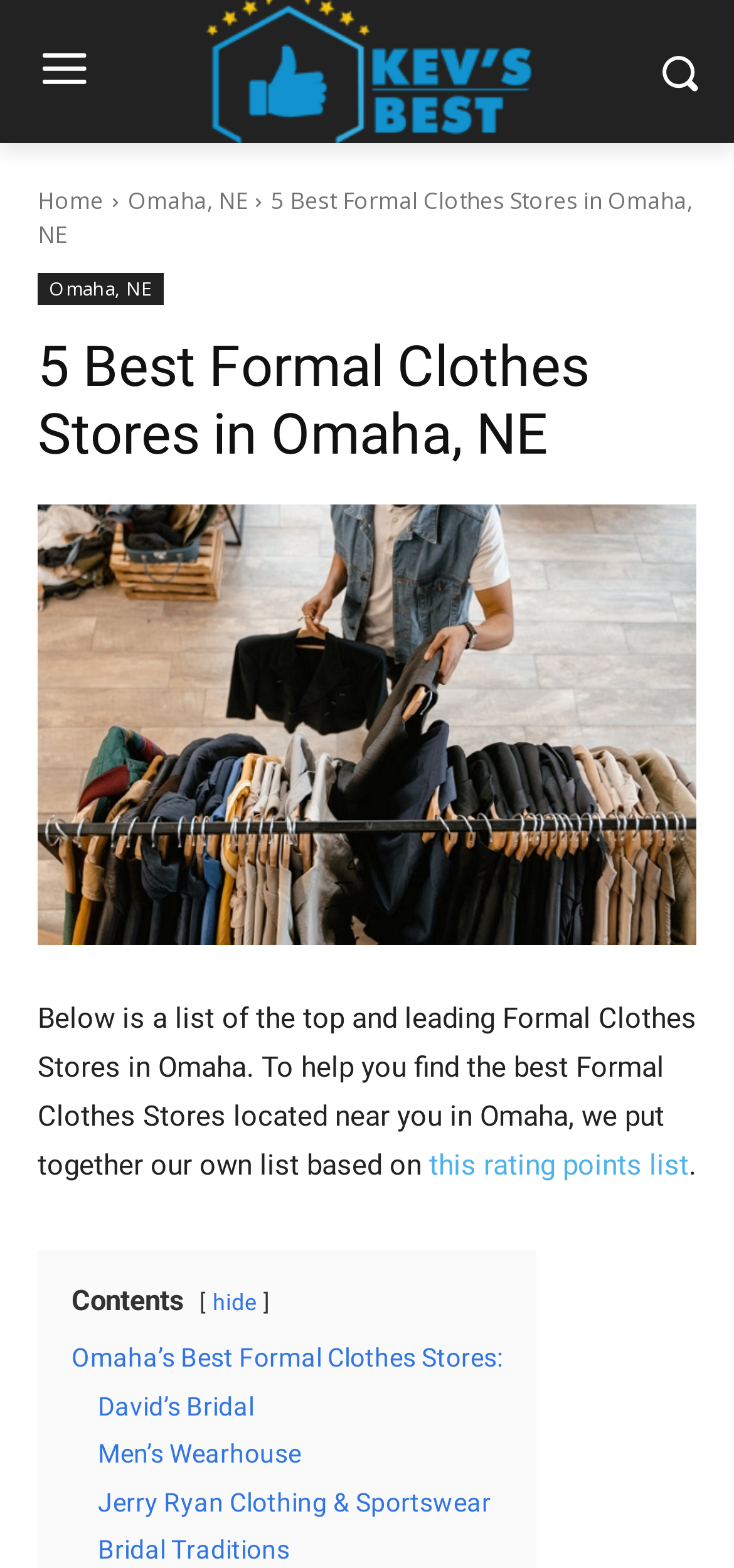Calculate the bounding box coordinates of the UI element given the description: "Omaha, NE".

[0.174, 0.118, 0.336, 0.139]